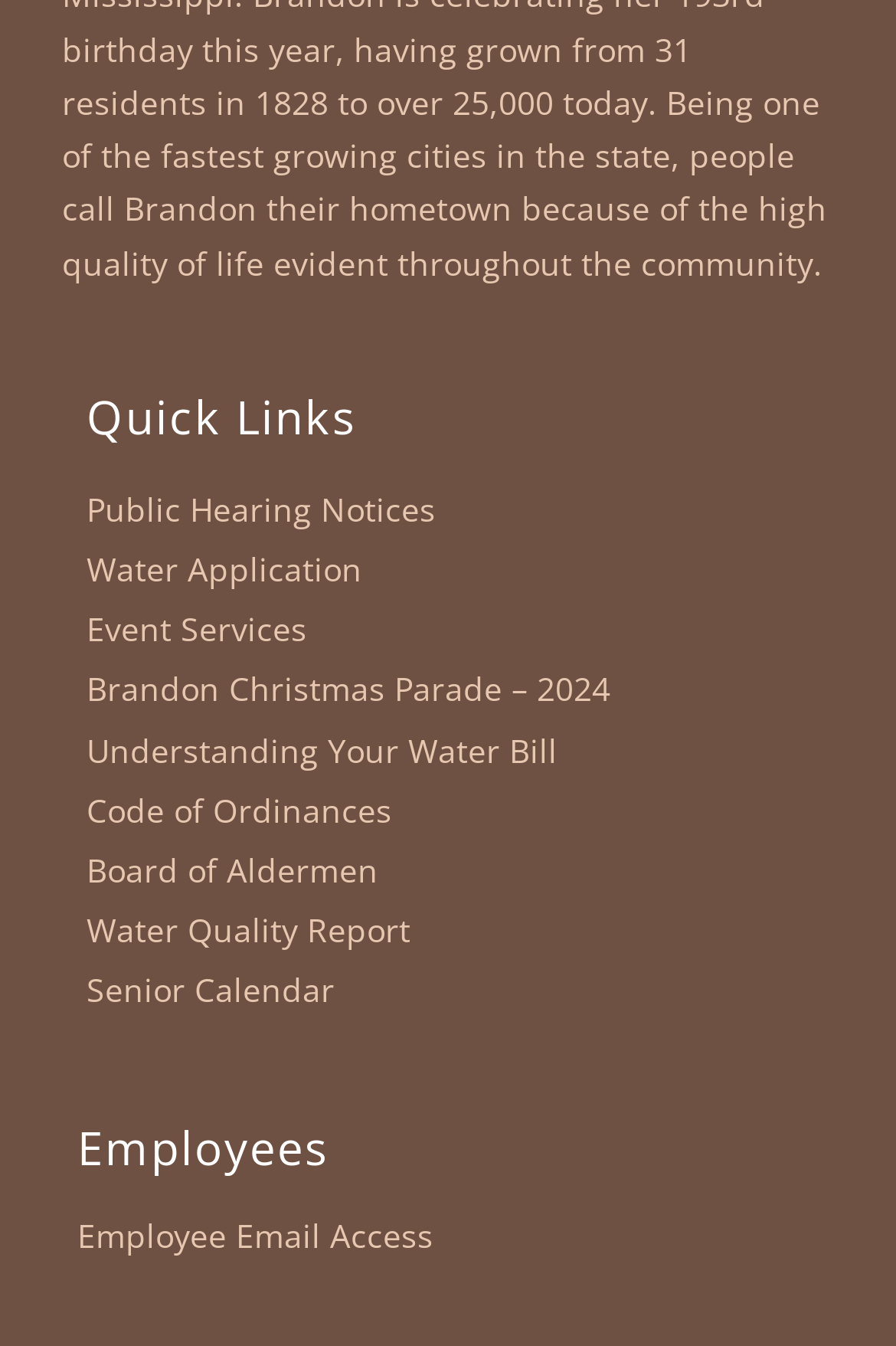Specify the bounding box coordinates of the element's region that should be clicked to achieve the following instruction: "view employee email access". The bounding box coordinates consist of four float numbers between 0 and 1, in the format [left, top, right, bottom].

[0.086, 0.902, 0.484, 0.935]